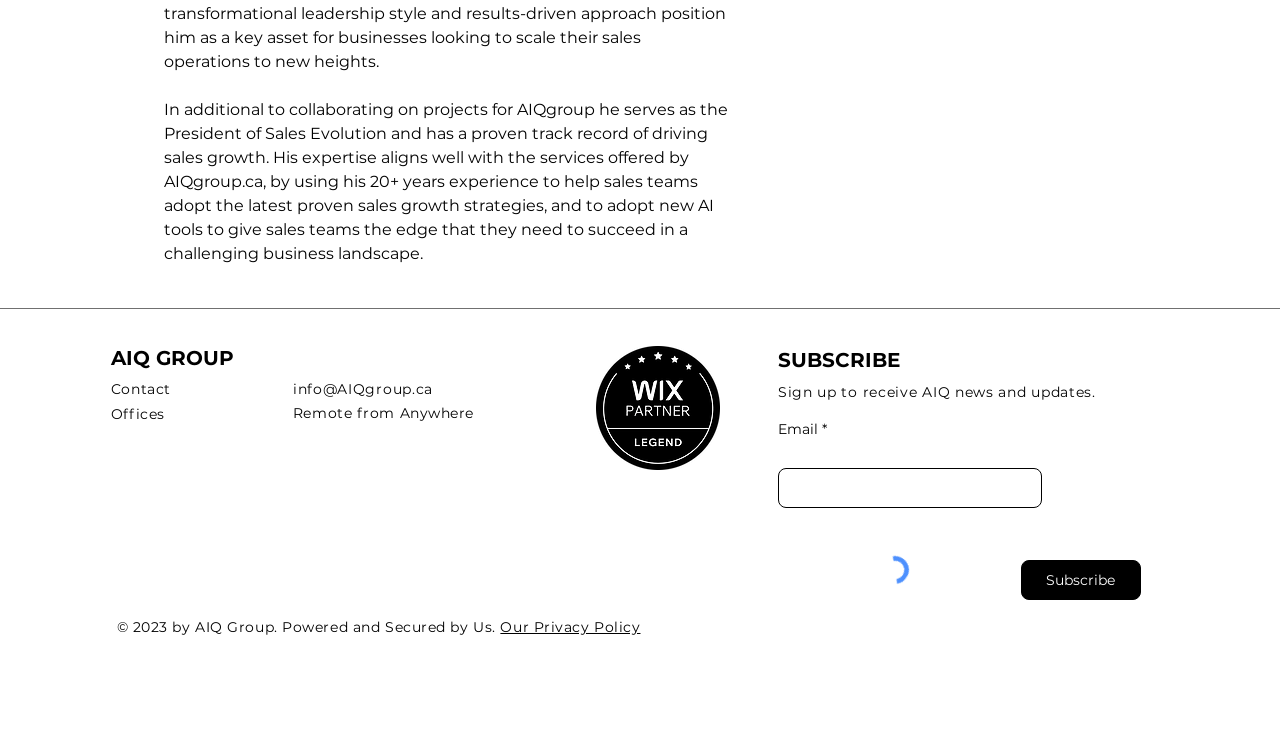Determine the bounding box coordinates of the UI element described by: "Our Privacy Policy".

[0.391, 0.843, 0.5, 0.868]